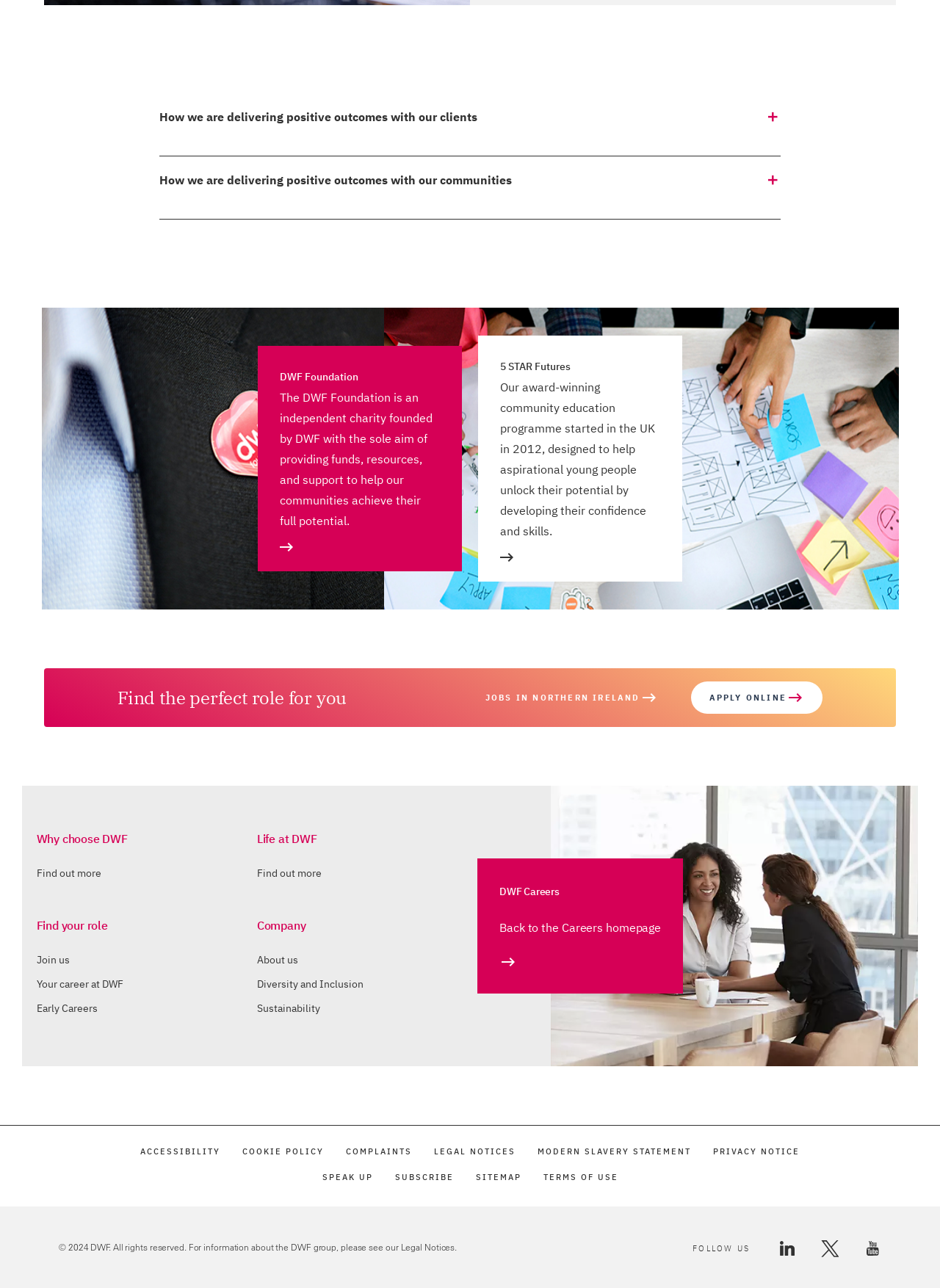What is the name of the foundation established by DWF?
Please use the image to deliver a detailed and complete answer.

I found the answer by looking at the text 'The DWF Foundation is an independent charity founded by DWF with the sole aim of providing funds, resources, and support to help our communities achieve their full potential.' which indicates that DWF established a foundation called DWF Foundation.